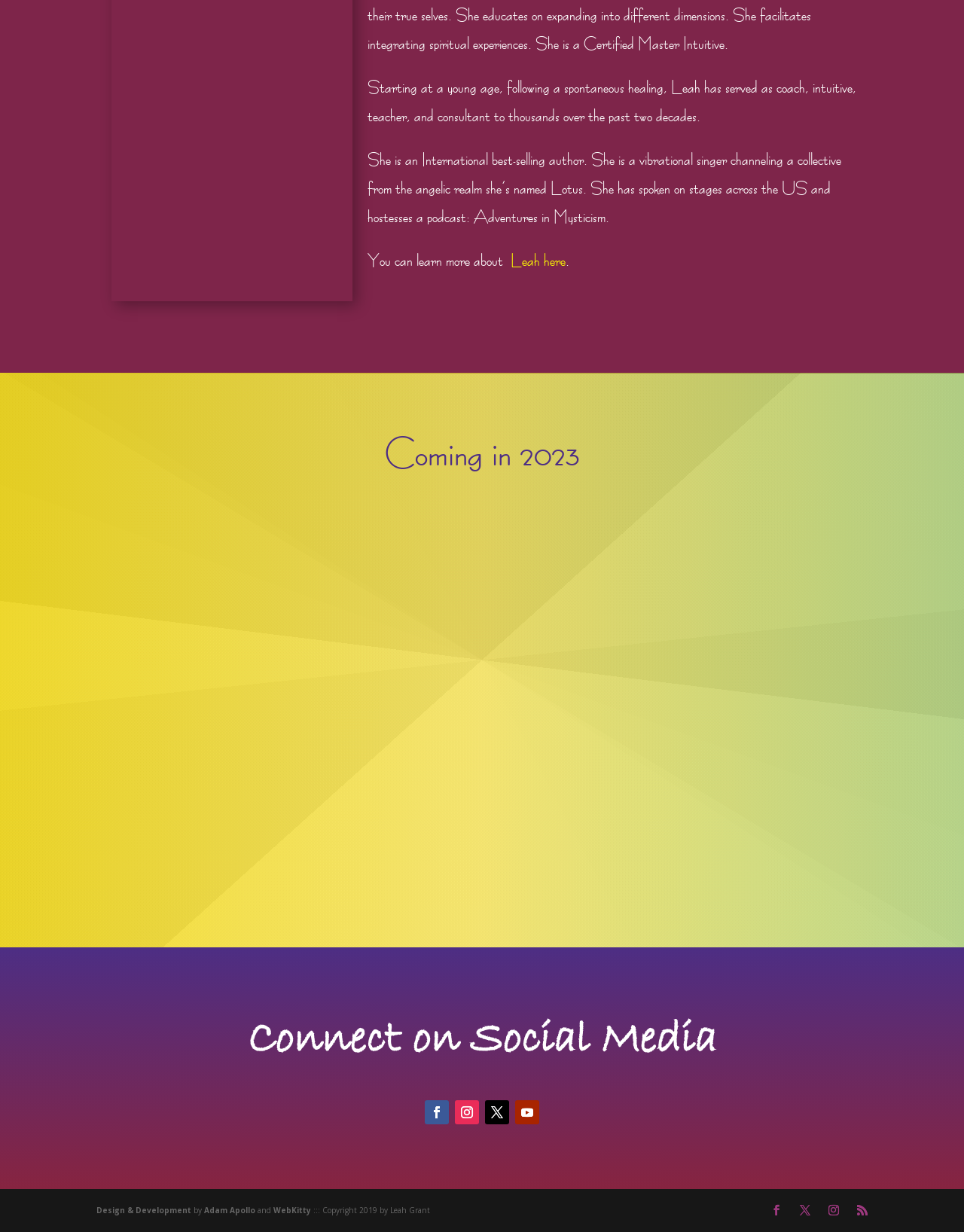How many social media links are provided?
Look at the image and respond with a one-word or short-phrase answer.

4